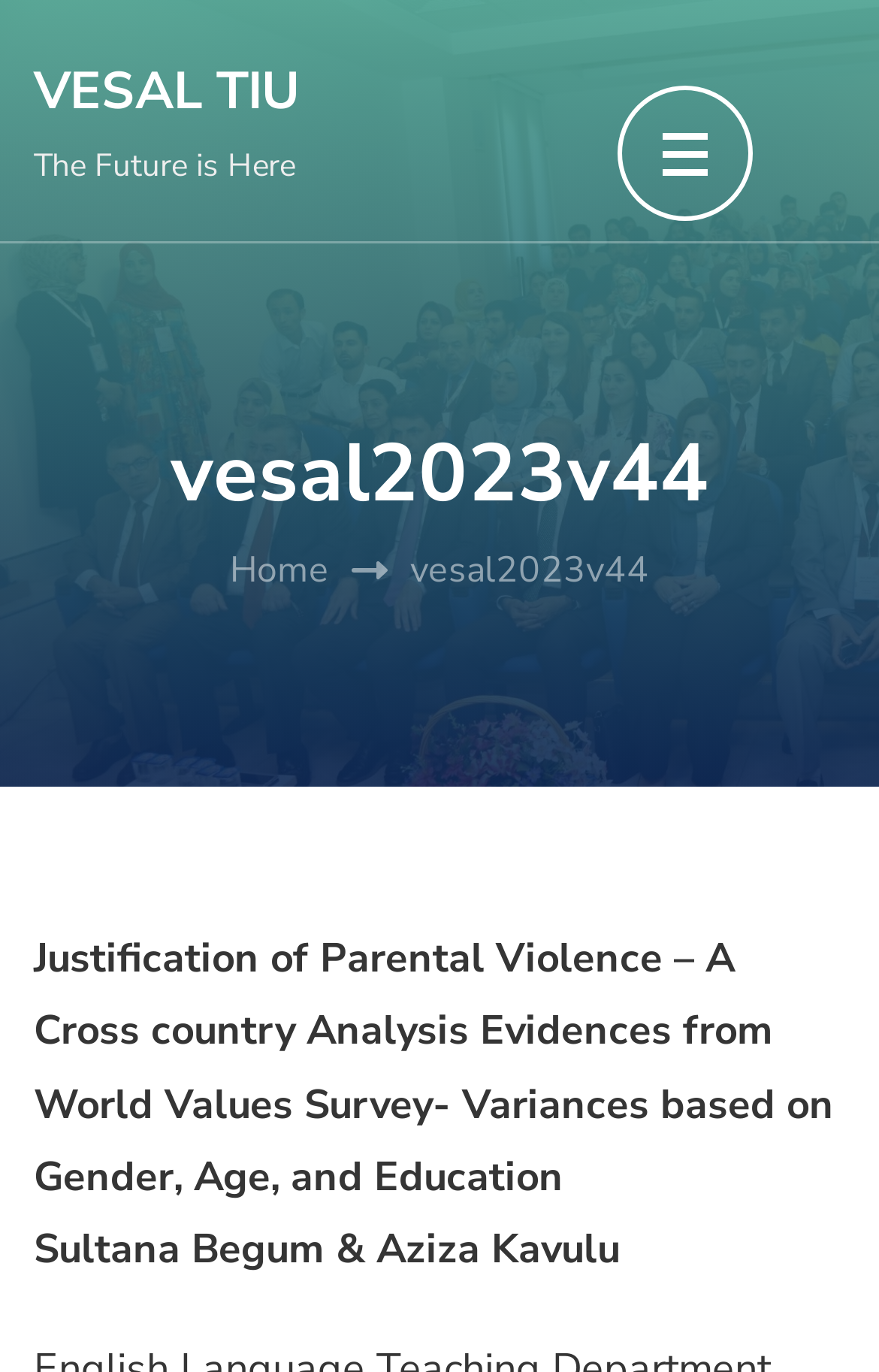What is the name of the authors of the research?
Based on the image, respond with a single word or phrase.

Sultana Begum & Aziza Kavulu